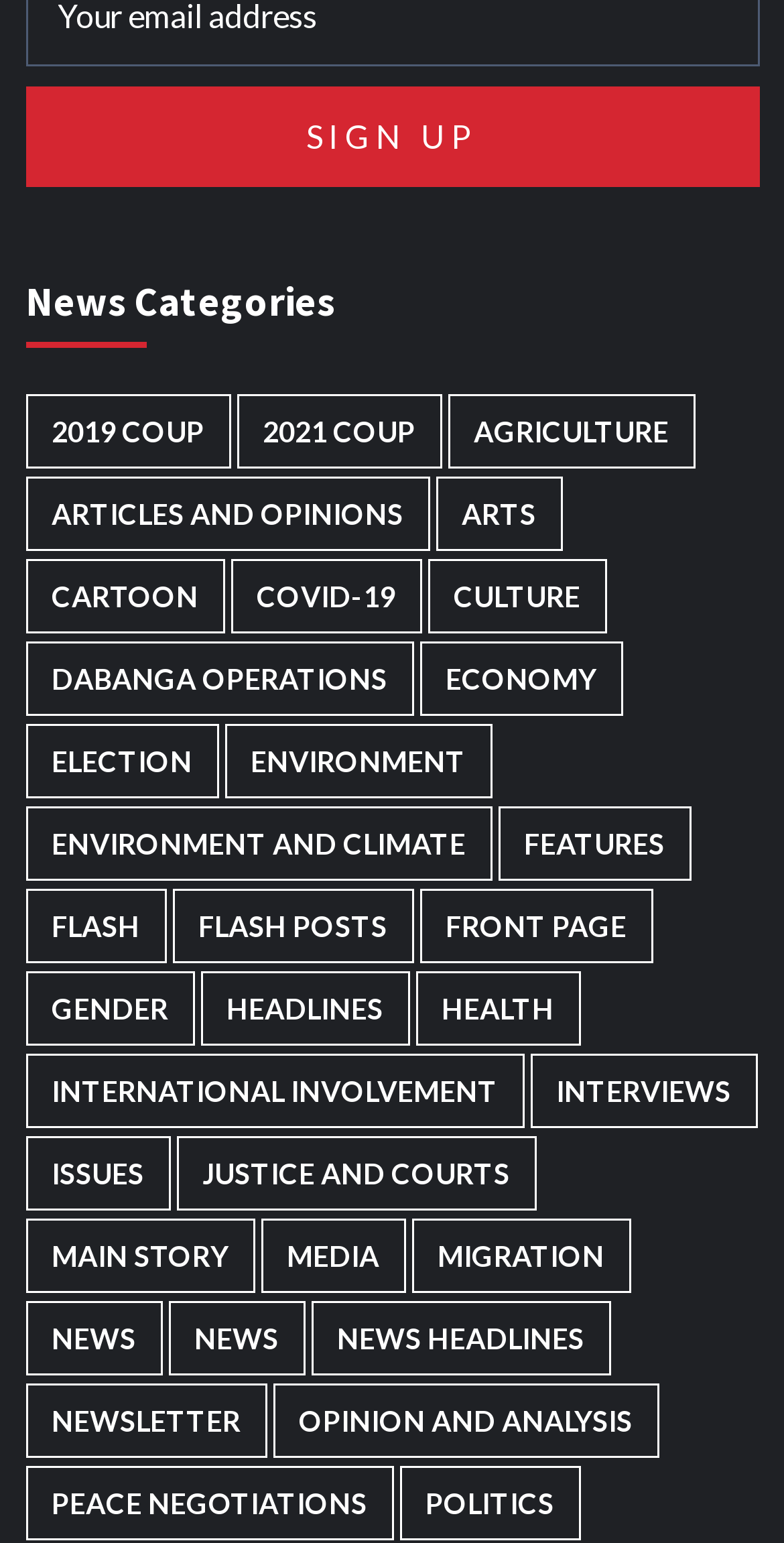Provide a one-word or brief phrase answer to the question:
What is the category with the most items?

News